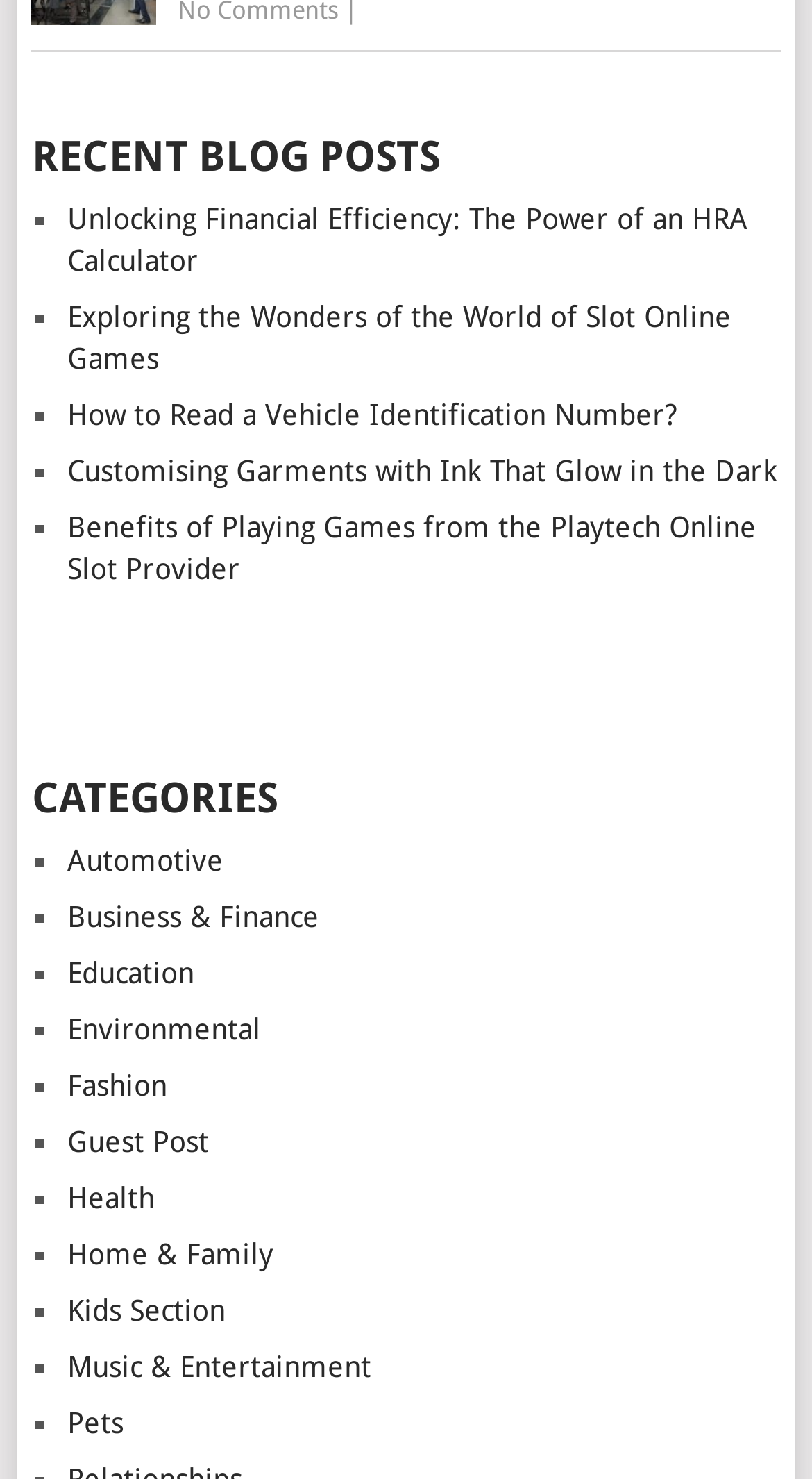Using the description "Home & Family", predict the bounding box of the relevant HTML element.

[0.083, 0.837, 0.337, 0.859]